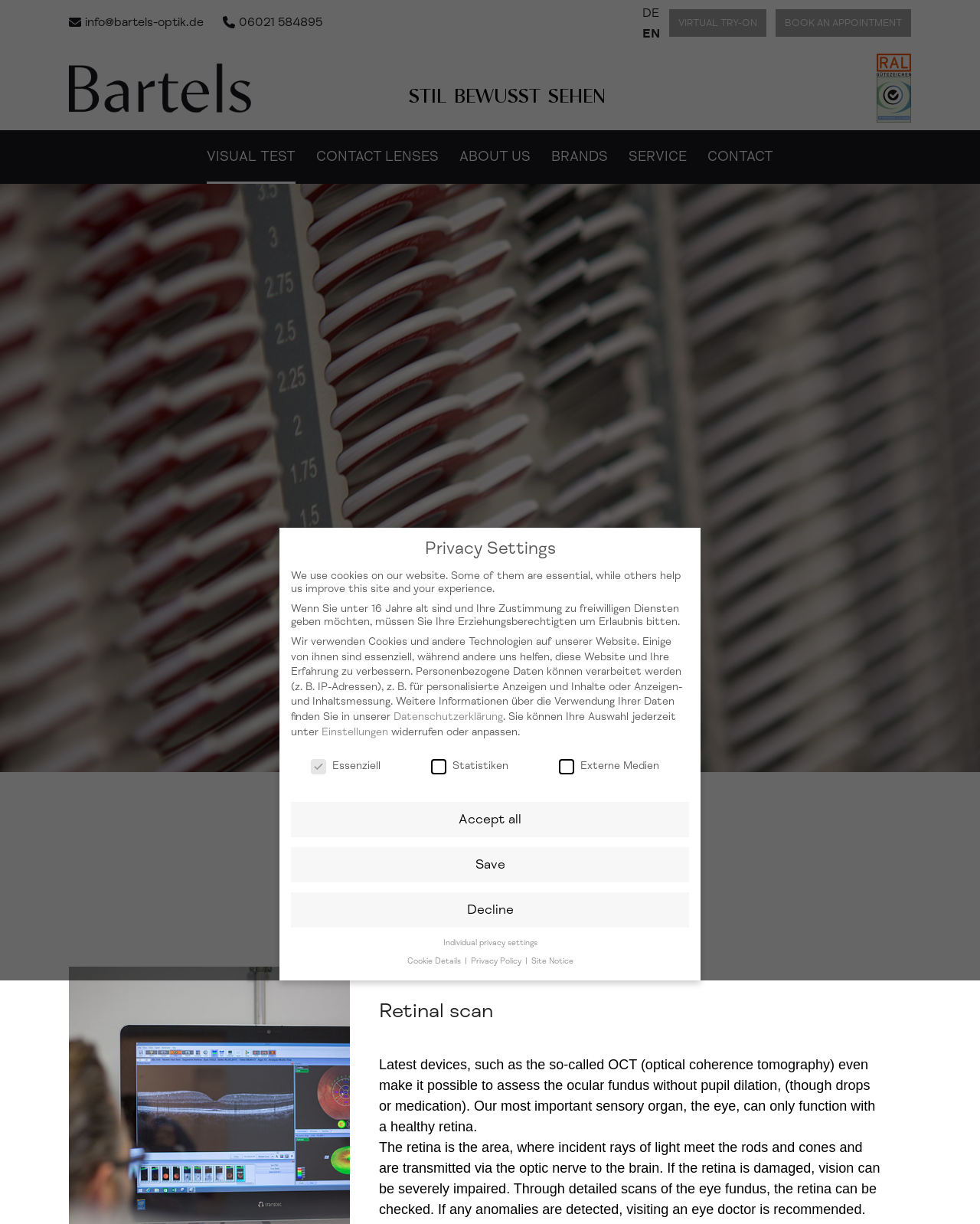What is the purpose of the 'VIRTUAL TRY-ON' link?
Use the image to answer the question with a single word or phrase.

Unknown